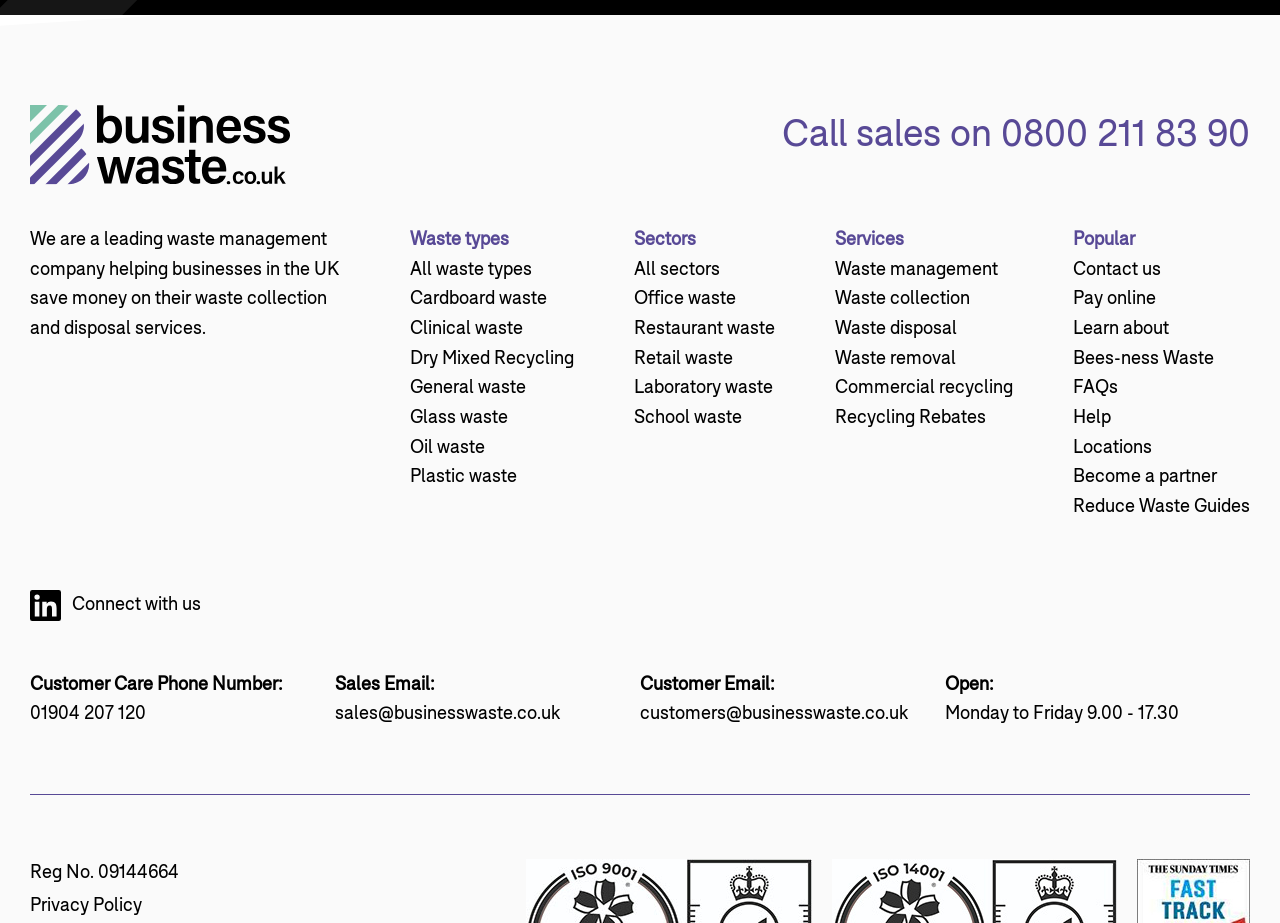Answer the question below with a single word or a brief phrase: 
What are the company's business hours?

Monday to Friday 9.00 - 17.30